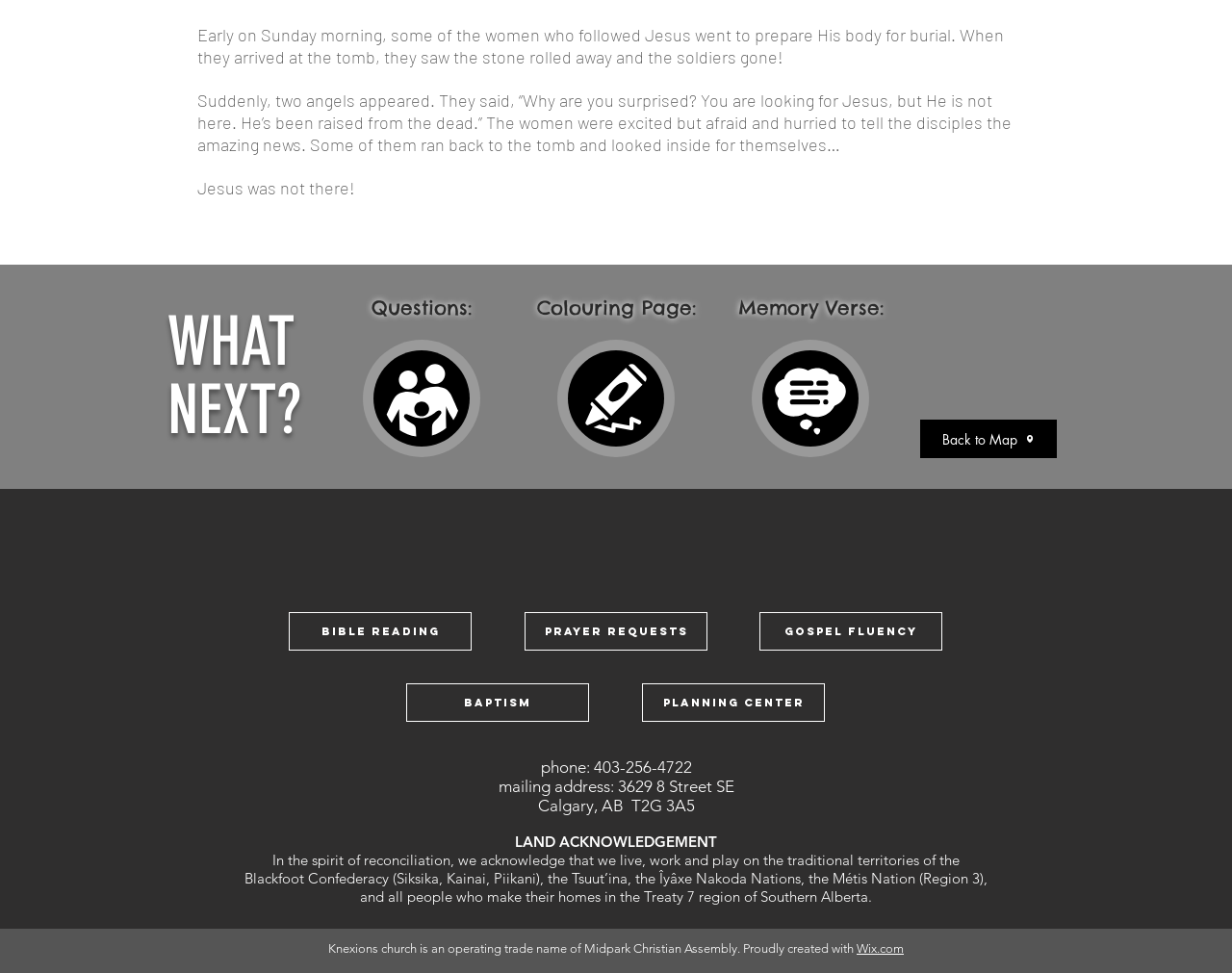Can you give a detailed response to the following question using the information from the image? What is the phone number of the church?

The phone number of the church is listed at the bottom of the page, along with the mailing address and other contact information.